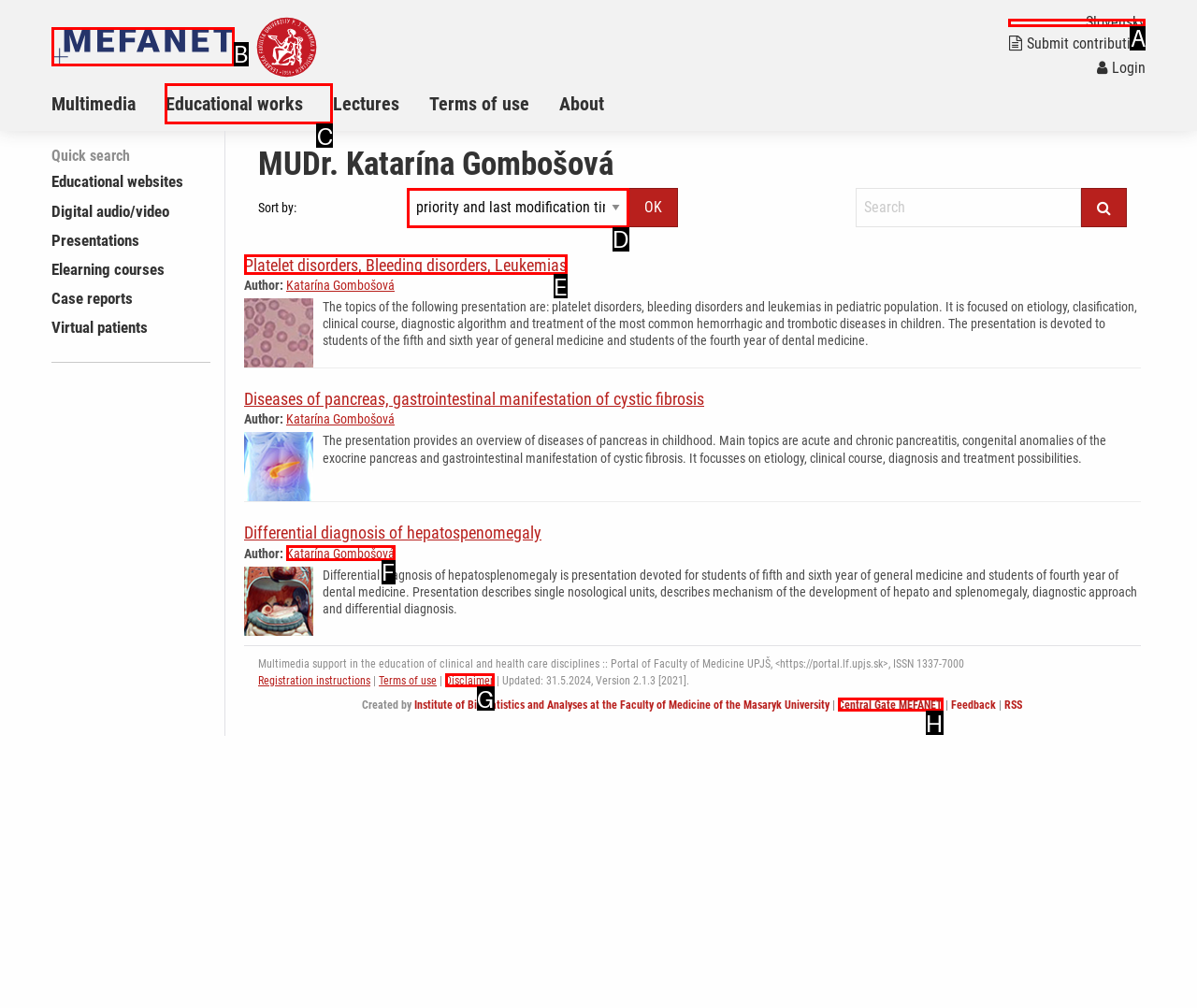Please indicate which HTML element to click in order to fulfill the following task: View the 'Educational works' page Respond with the letter of the chosen option.

C